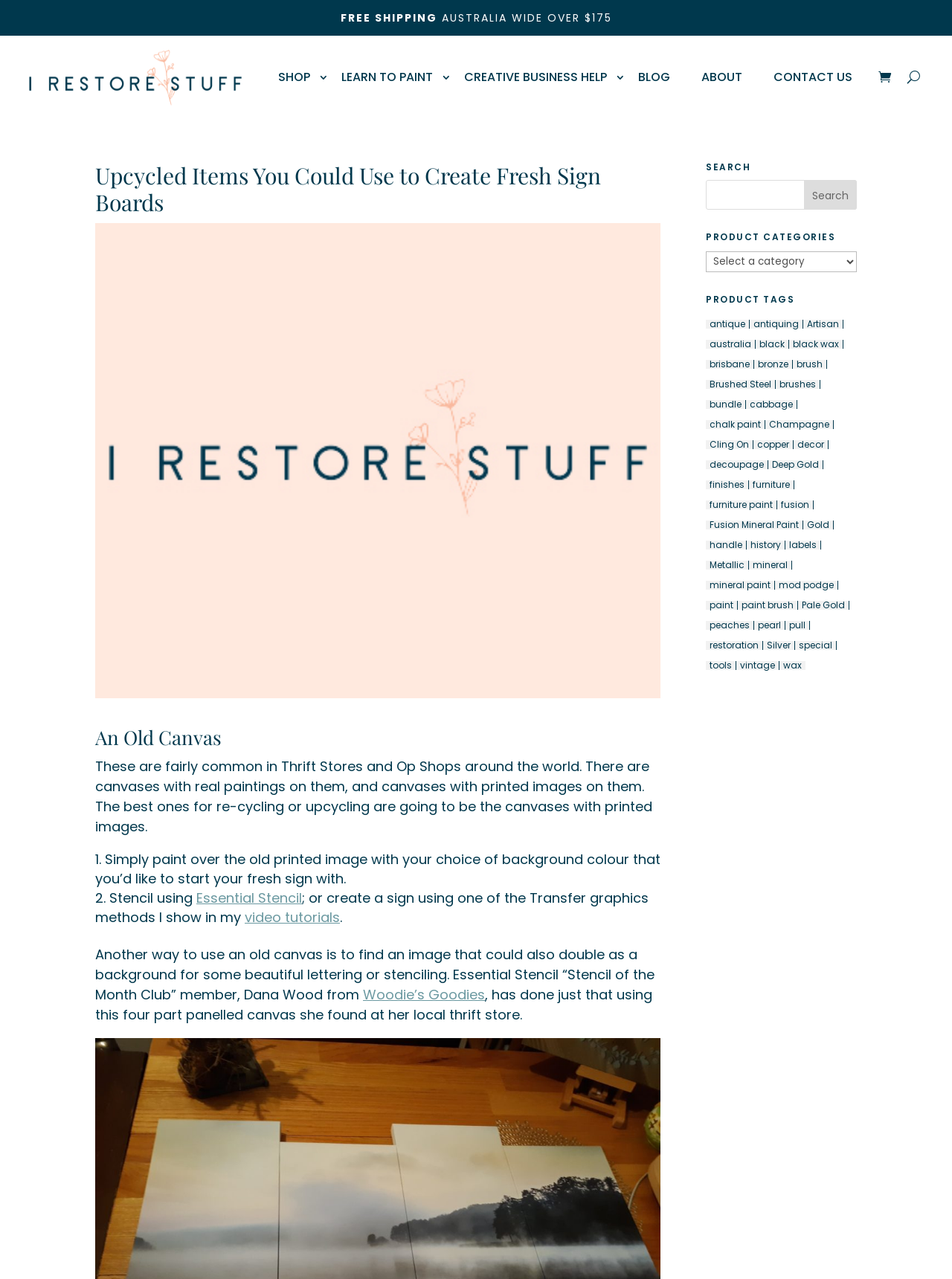Pinpoint the bounding box coordinates of the clickable area needed to execute the instruction: "Contact us". The coordinates should be specified as four float numbers between 0 and 1, i.e., [left, top, right, bottom].

[0.805, 0.037, 0.903, 0.084]